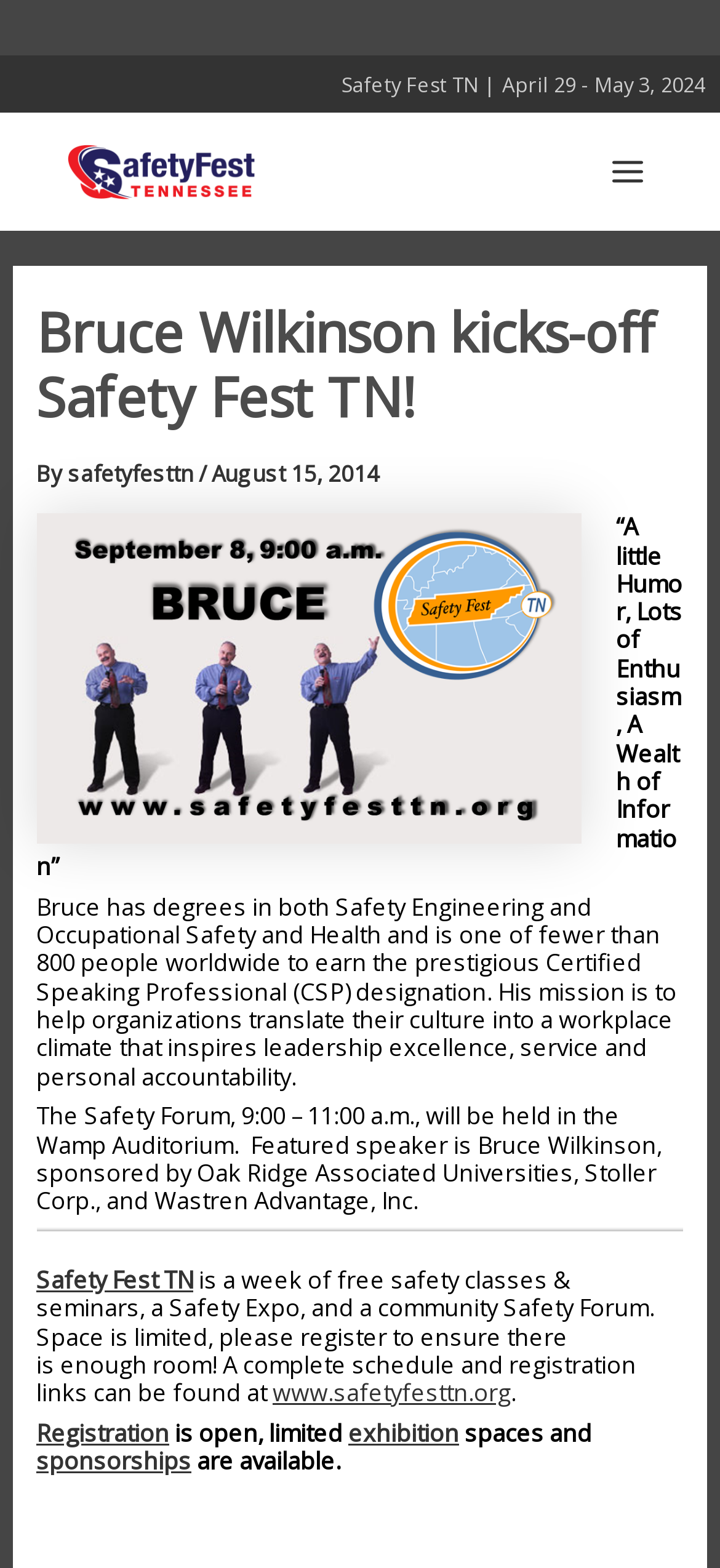Identify the bounding box coordinates of the clickable section necessary to follow the following instruction: "Visit the 'Safety Fest TN' website". The coordinates should be presented as four float numbers from 0 to 1, i.e., [left, top, right, bottom].

[0.077, 0.097, 0.374, 0.118]